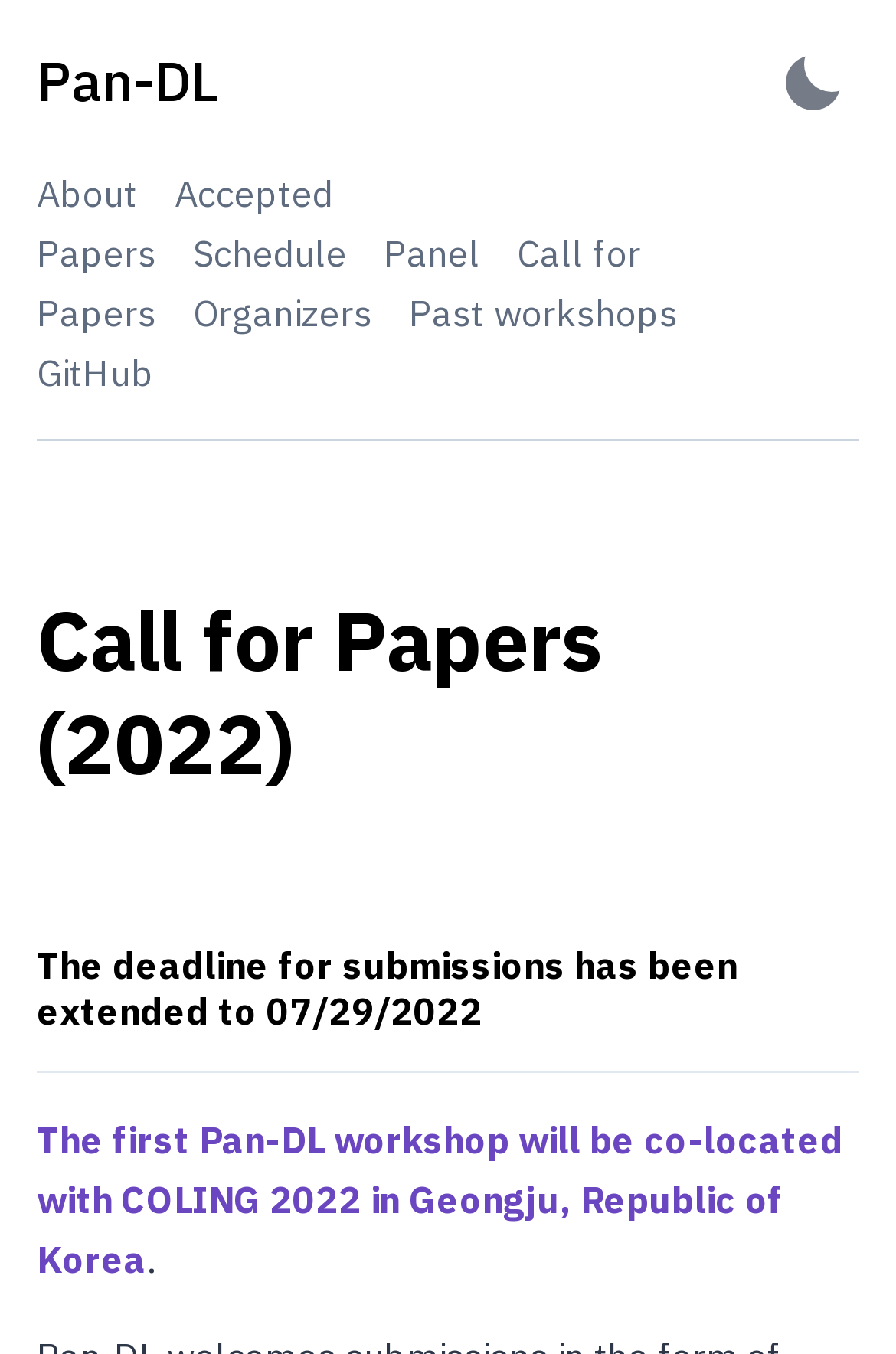Give the bounding box coordinates for the element described by: "Call for Papers".

[0.041, 0.17, 0.715, 0.248]